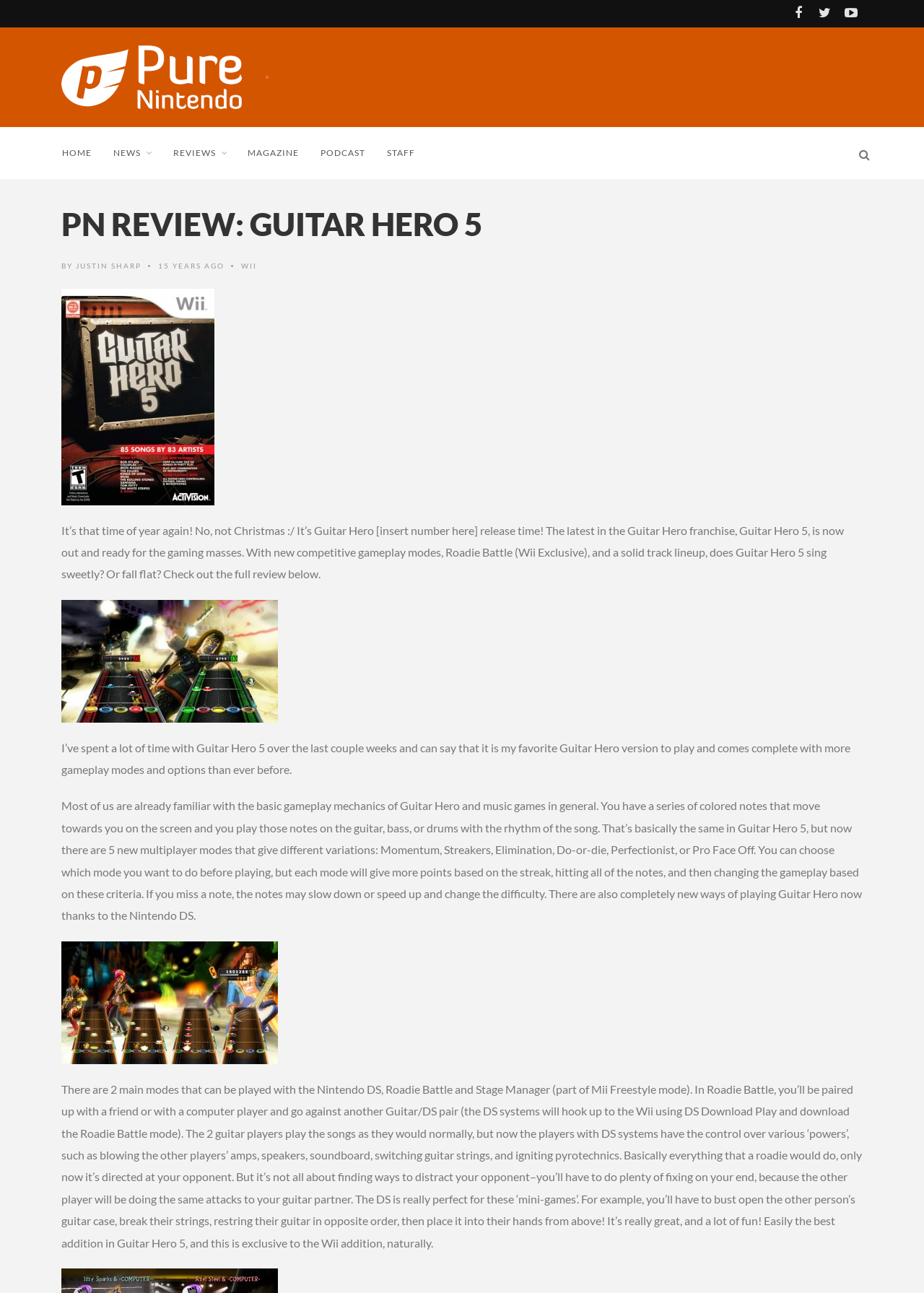Please determine the bounding box coordinates of the clickable area required to carry out the following instruction: "View the 'GH5 Wii All Guitar with Band Moments Activated' image". The coordinates must be four float numbers between 0 and 1, represented as [left, top, right, bottom].

[0.263, 0.728, 0.934, 0.823]